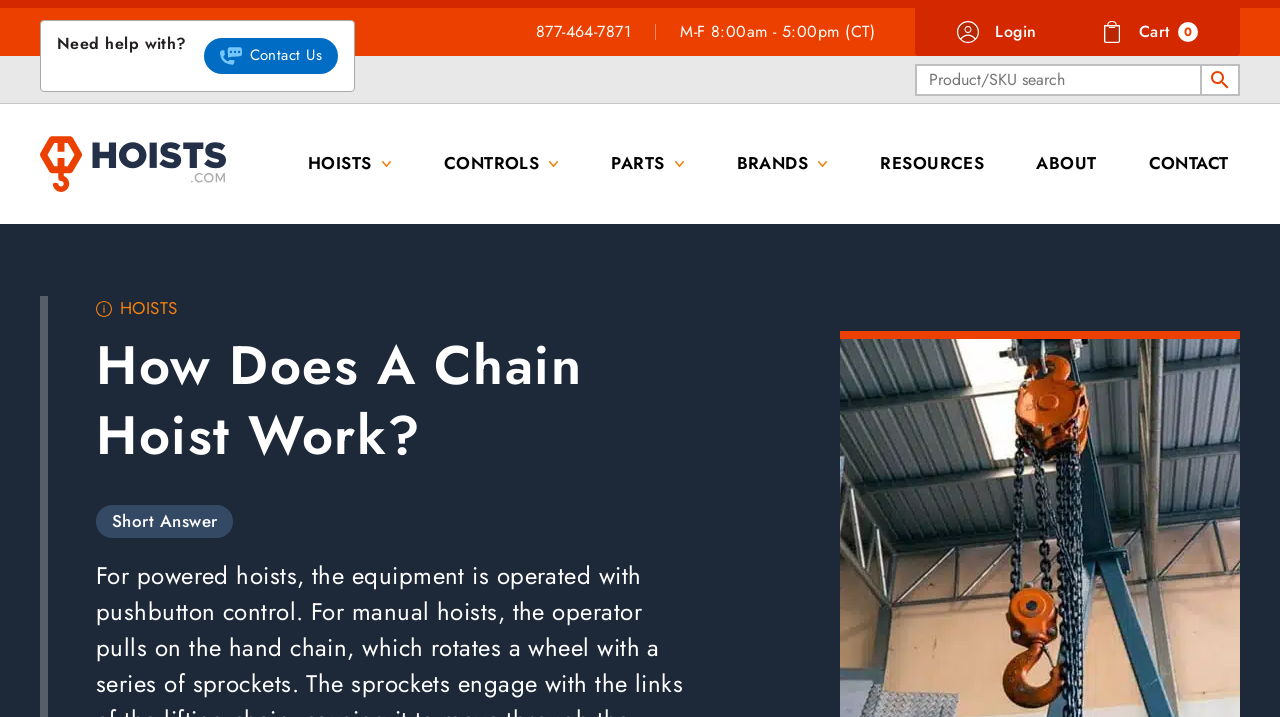Craft a detailed narrative of the webpage's structure and content.

This webpage is about chain hoists and how they work. At the top left, there is a phone number "877-464-7871" and a text "M-F 8:00am - 5:00pm (CT)" indicating the business hours. Next to them, there are two icons: a login icon and a cart icon, both with a link to their respective functions. 

On the top right, there is a search bar where users can input product or SKU numbers. A small magnifying glass icon is located at the end of the search bar. Below the search bar, there is a site logo, which is a link to the homepage.

Under the site logo, there are six main navigation links: "HOISTS", "CONTROLS", "PARTS", "BRANDS", "RESOURCES", and "ABOUT", which are evenly spaced and horizontally aligned. 

On the left side, there is a vertical list of help topics, including "Custom Orders", "Shipping", "Tax Exemption", and "Product Options". Below this list, there is a "Contact Us" link with a cart icon.

The main content of the webpage starts with a heading "How Does A Chain Hoist Work?" followed by a short answer to this question. There is also a category icon and a text "HOISTS" above the main content.